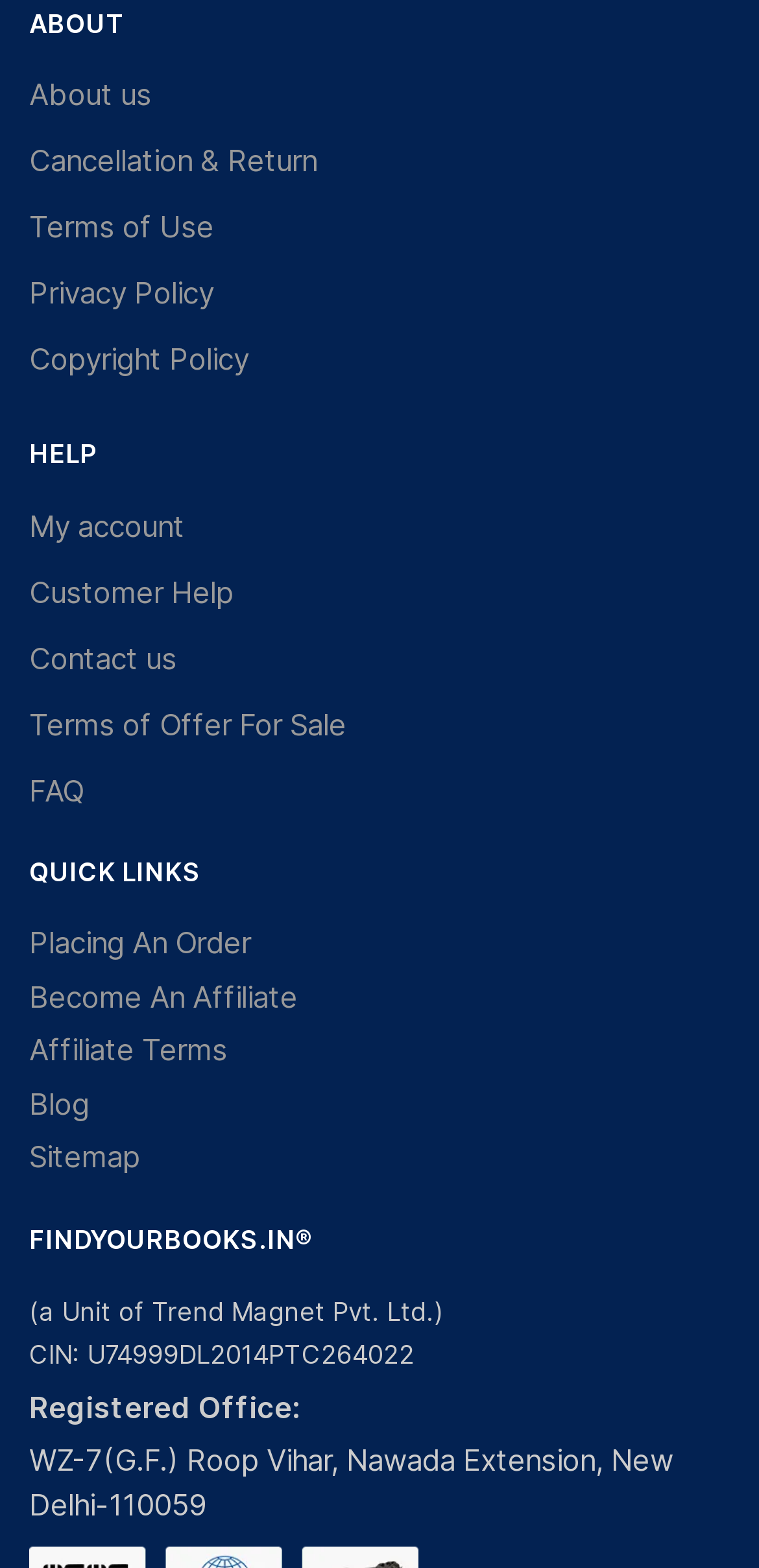Determine the bounding box coordinates of the clickable region to execute the instruction: "view terms of use". The coordinates should be four float numbers between 0 and 1, denoted as [left, top, right, bottom].

[0.038, 0.132, 0.282, 0.16]